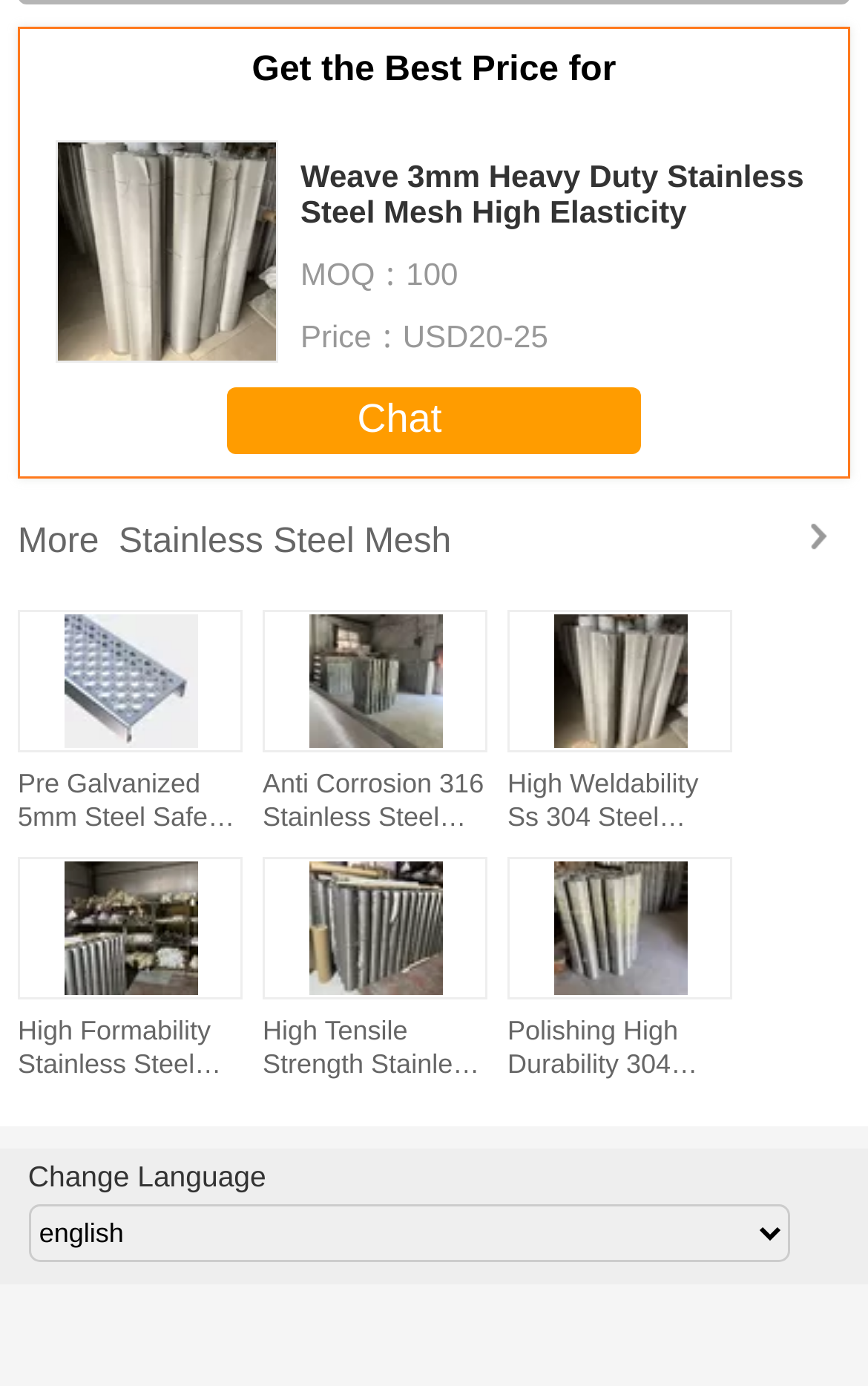Please provide the bounding box coordinates for the UI element as described: "More Stainless Steel Mesh". The coordinates must be four floats between 0 and 1, represented as [left, top, right, bottom].

[0.021, 0.353, 0.979, 0.414]